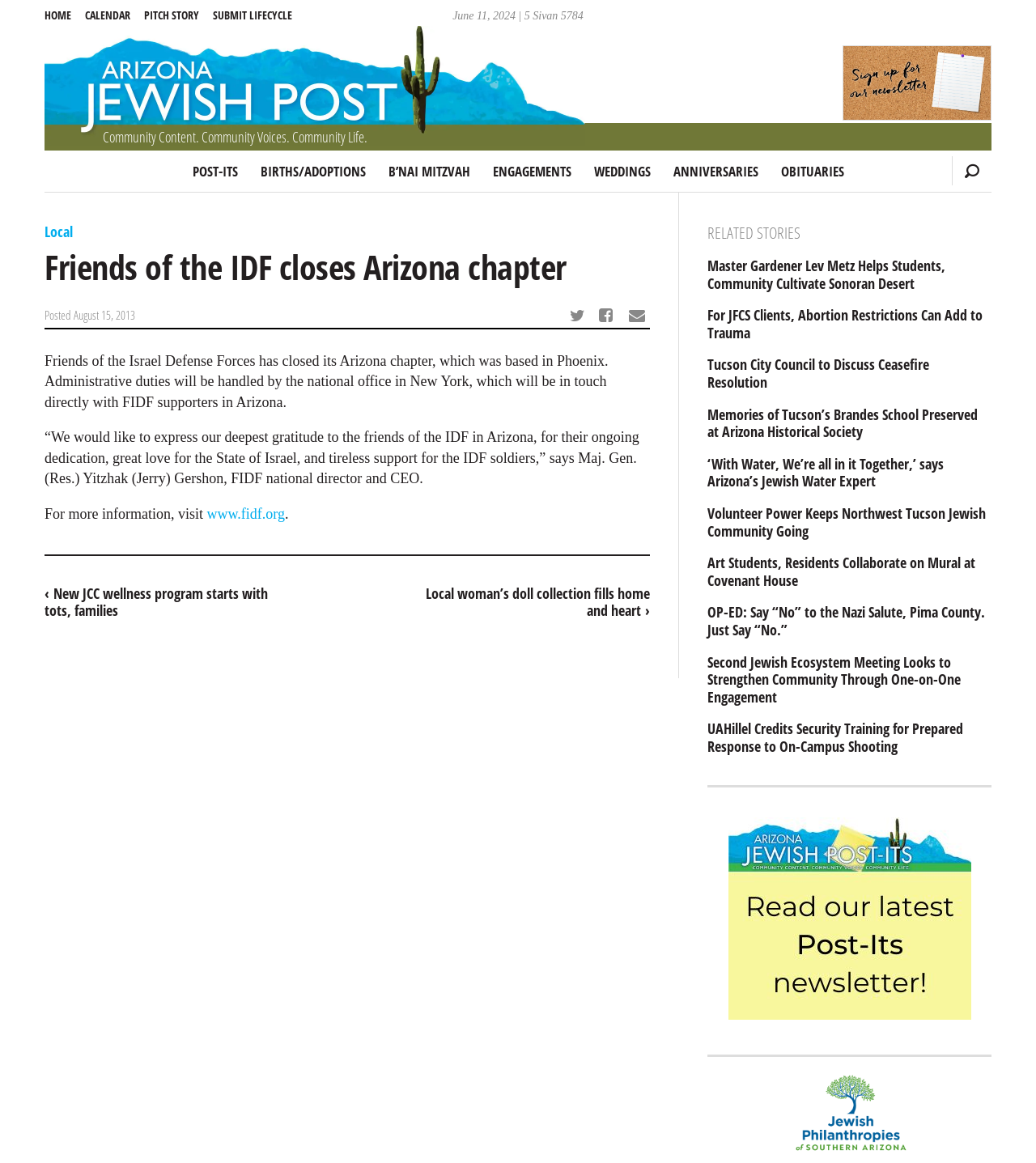Identify the bounding box coordinates of the section that should be clicked to achieve the task described: "Click on the 'HOME' link".

[0.043, 0.0, 0.08, 0.026]